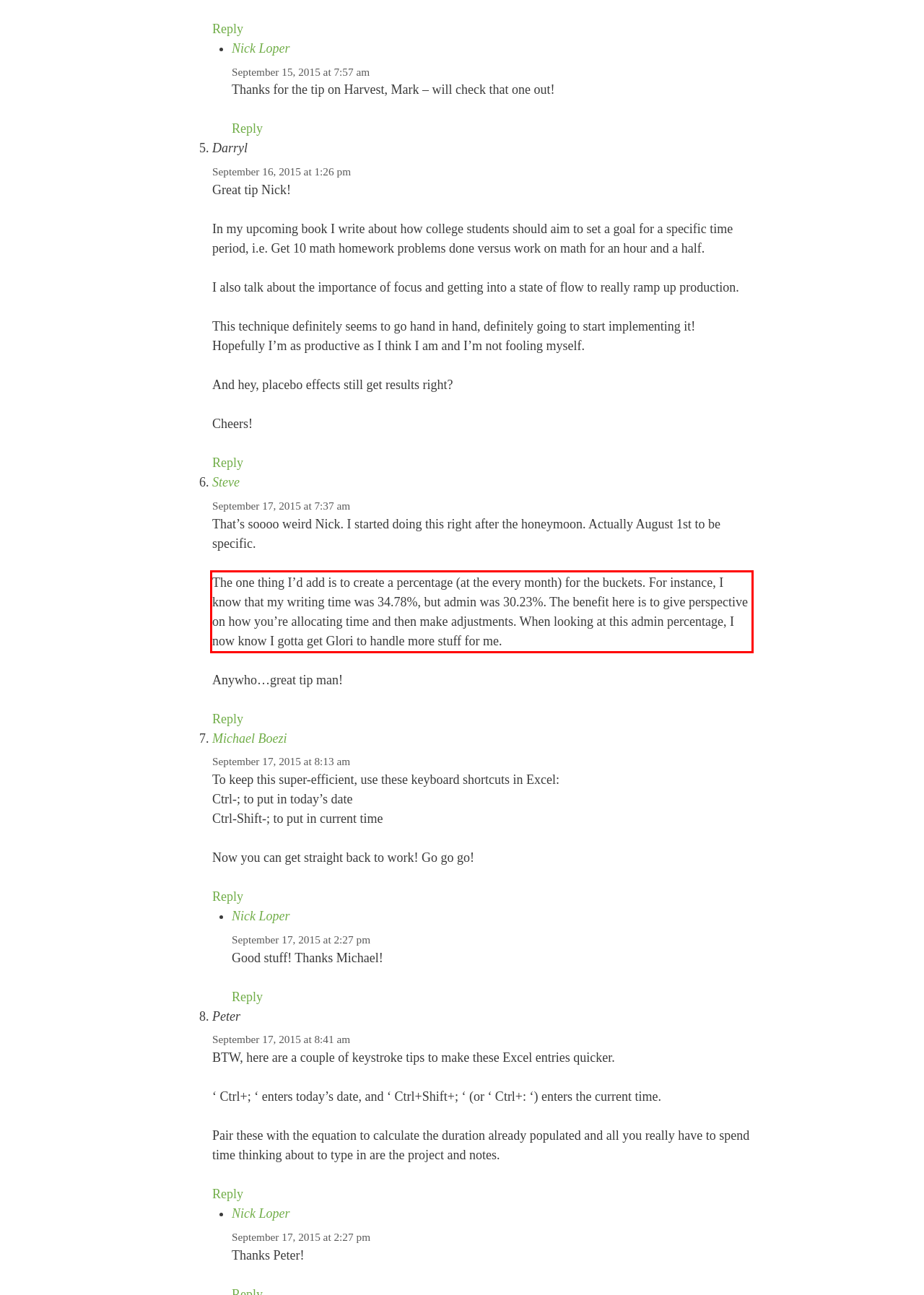Given a webpage screenshot with a red bounding box, perform OCR to read and deliver the text enclosed by the red bounding box.

The one thing I’d add is to create a percentage (at the every month) for the buckets. For instance, I know that my writing time was 34.78%, but admin was 30.23%. The benefit here is to give perspective on how you’re allocating time and then make adjustments. When looking at this admin percentage, I now know I gotta get Glori to handle more stuff for me.